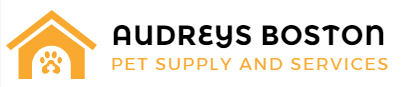Please provide a comprehensive response to the question based on the details in the image: What icon is featured in the stylized house logo?

The logo features a stylized house with a paw print icon, symbolizing a welcoming environment for pets.